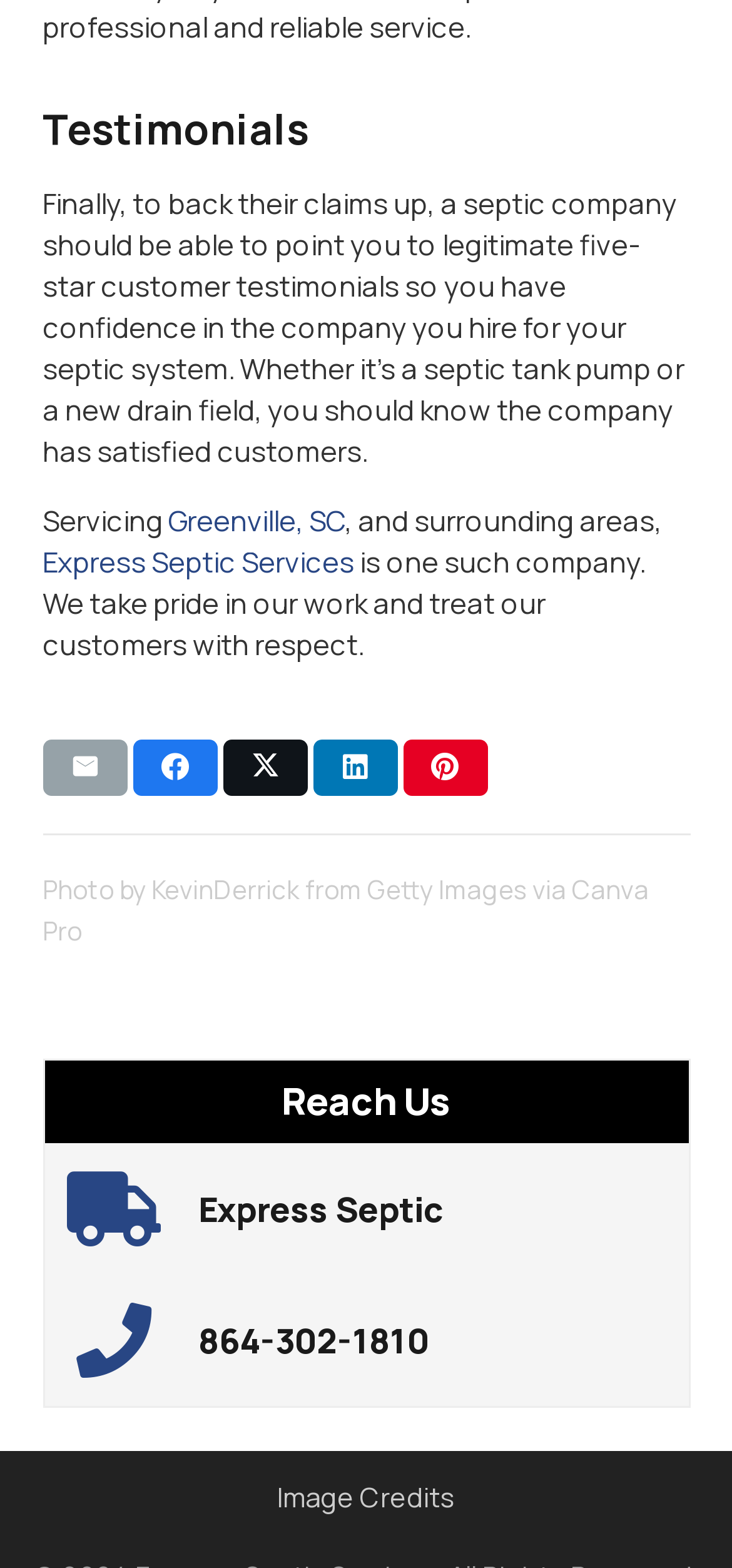Locate the bounding box coordinates of the clickable area to execute the instruction: "Check 'Image Credits'". Provide the coordinates as four float numbers between 0 and 1, represented as [left, top, right, bottom].

[0.378, 0.943, 0.622, 0.966]